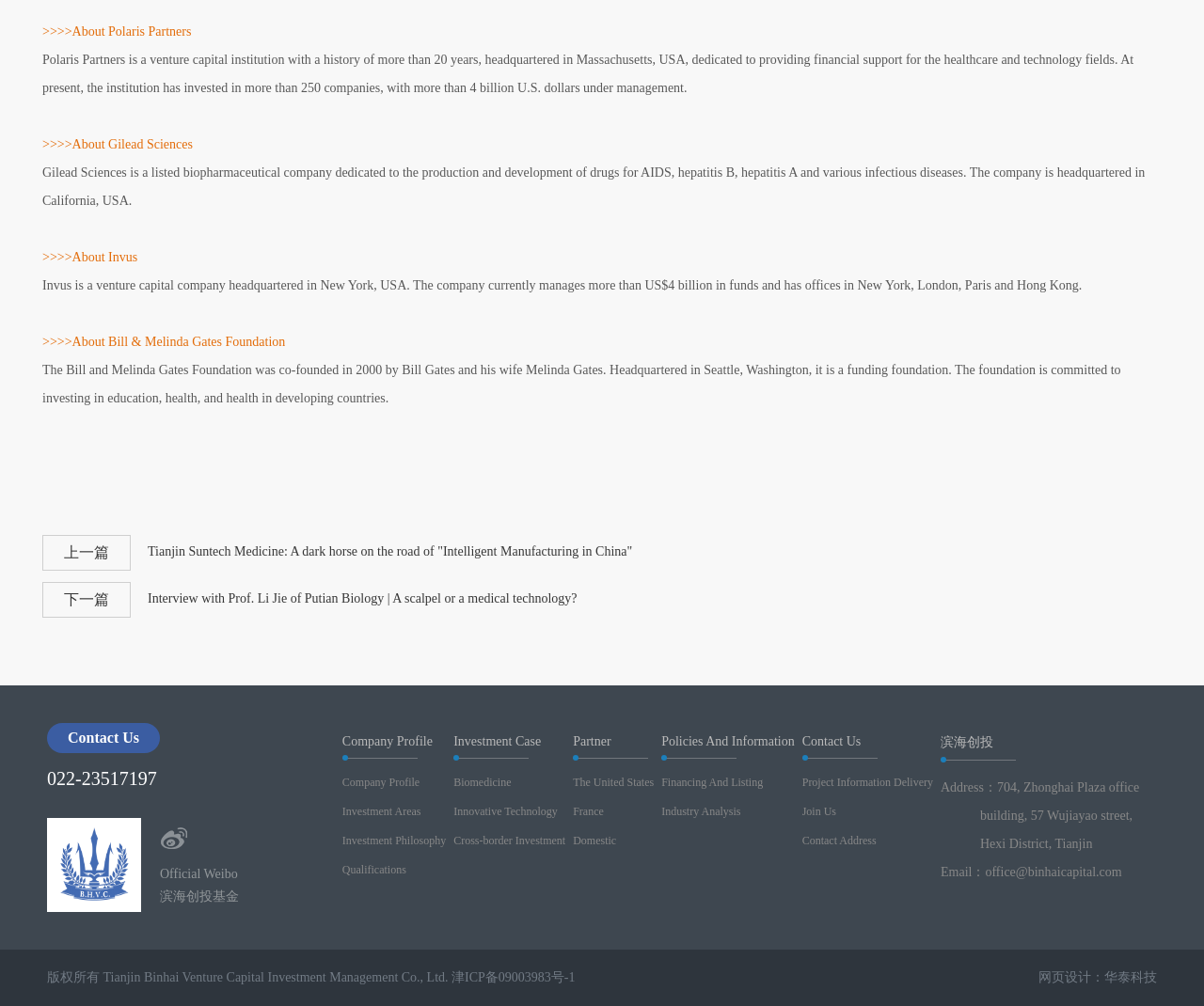Identify the bounding box coordinates for the element you need to click to achieve the following task: "View the 'Investment Case'". The coordinates must be four float values ranging from 0 to 1, formatted as [left, top, right, bottom].

[0.377, 0.73, 0.449, 0.744]